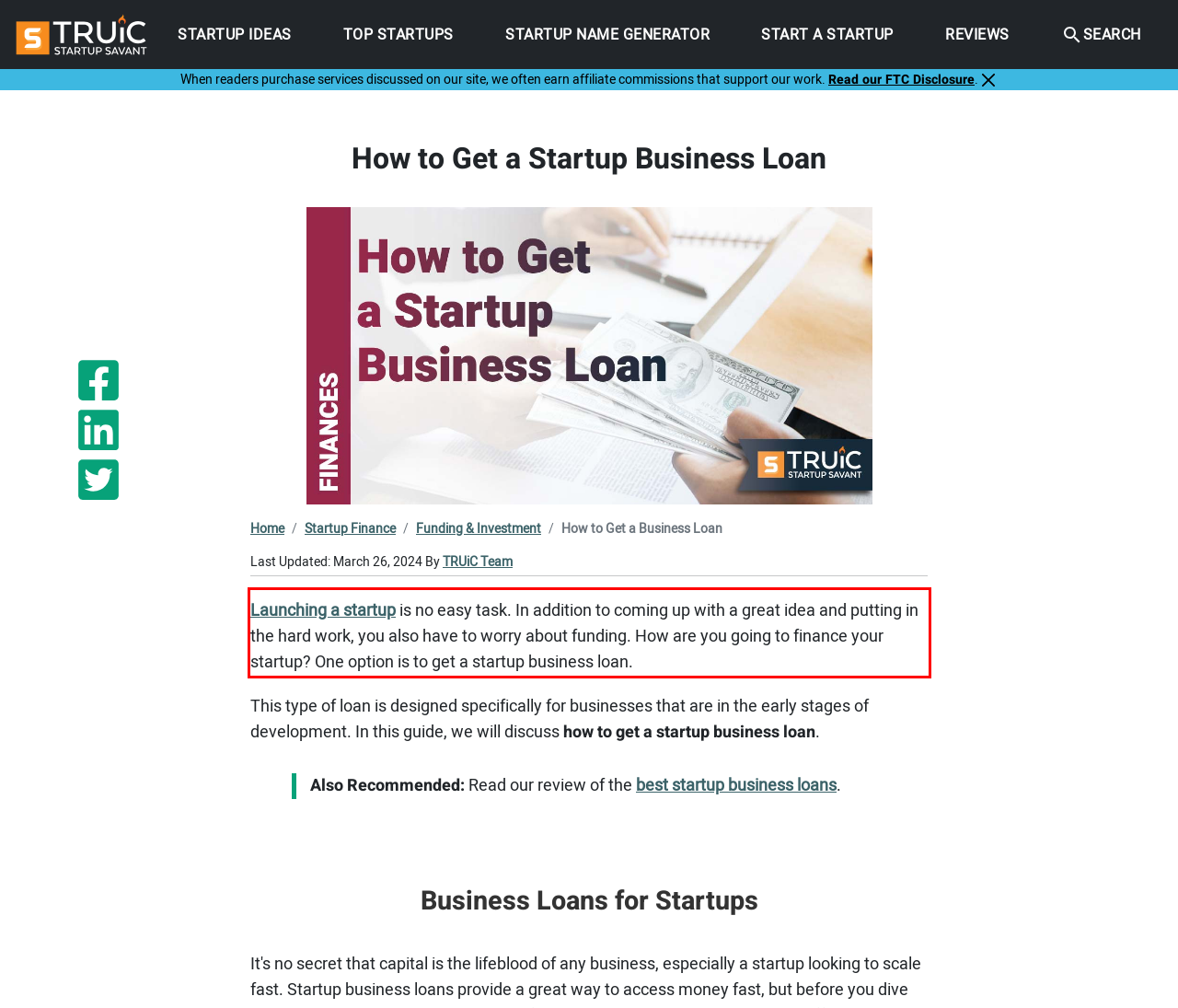Given a screenshot of a webpage with a red bounding box, please identify and retrieve the text inside the red rectangle.

Launching a startup is no easy task. In addition to coming up with a great idea and putting in the hard work, you also have to worry about funding. How are you going to finance your startup? One option is to get a startup business loan.